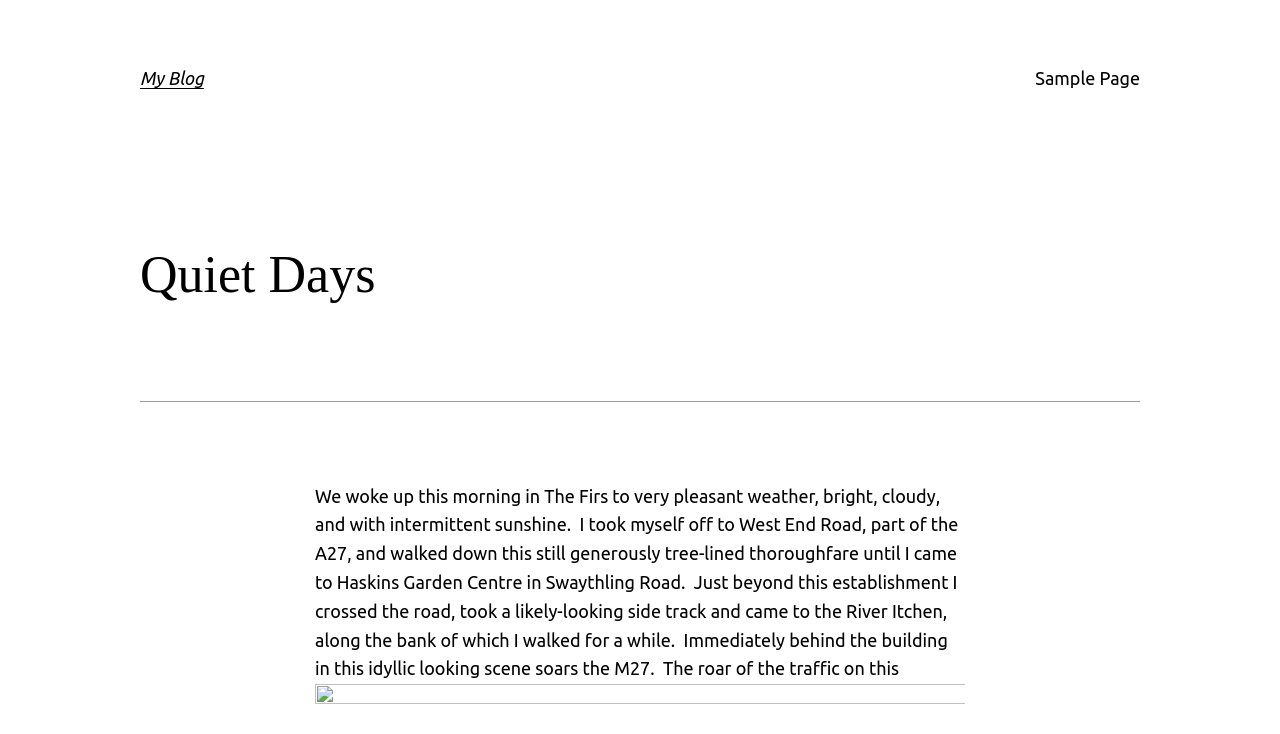Bounding box coordinates should be provided in the format (top-left x, top-left y, bottom-right x, bottom-right y) with all values between 0 and 1. Identify the bounding box for this UI element: Sample Page

[0.809, 0.087, 0.891, 0.126]